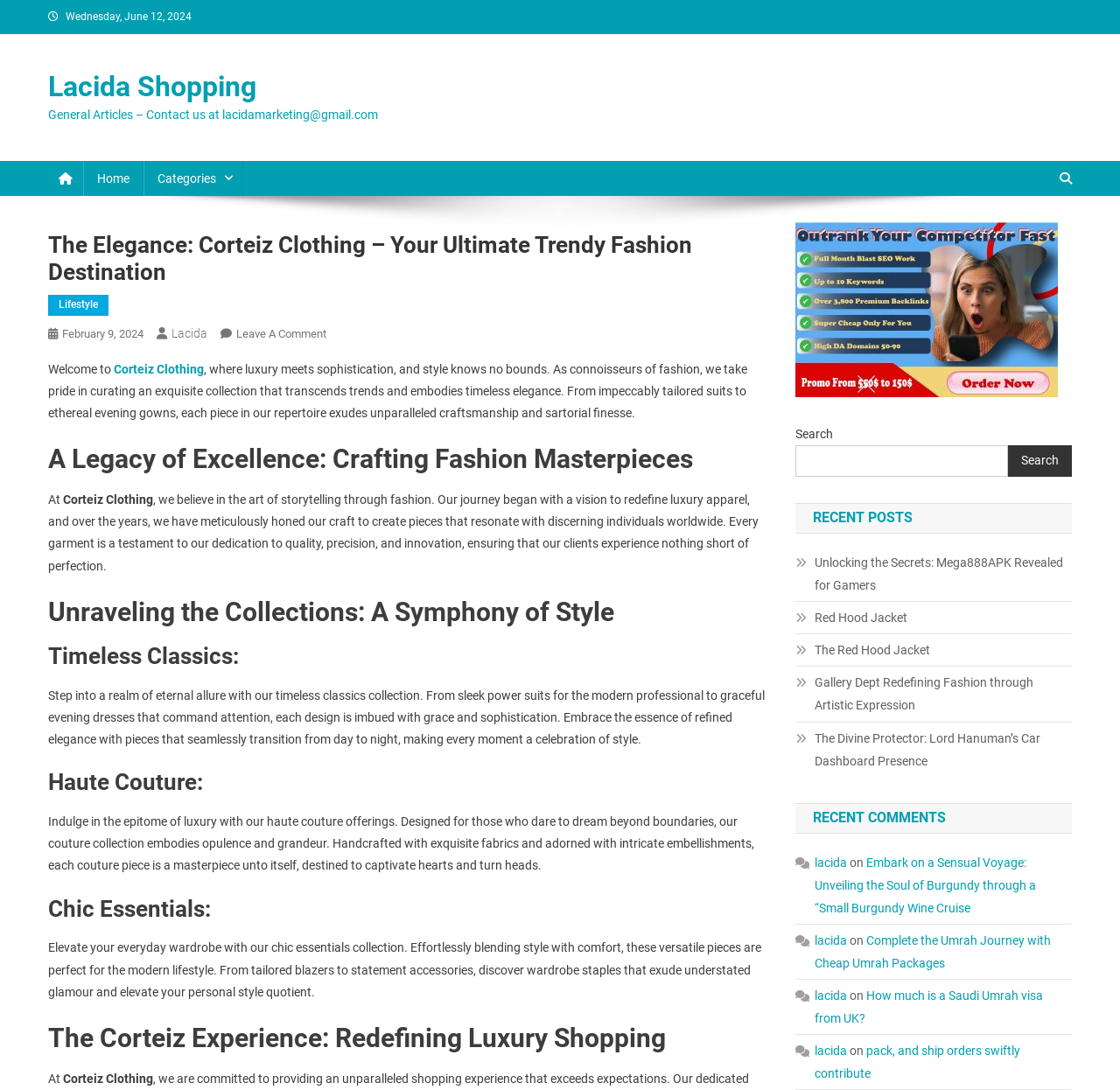Answer the question using only one word or a concise phrase: What type of clothing does Corteiz Clothing offer?

Luxury fashion